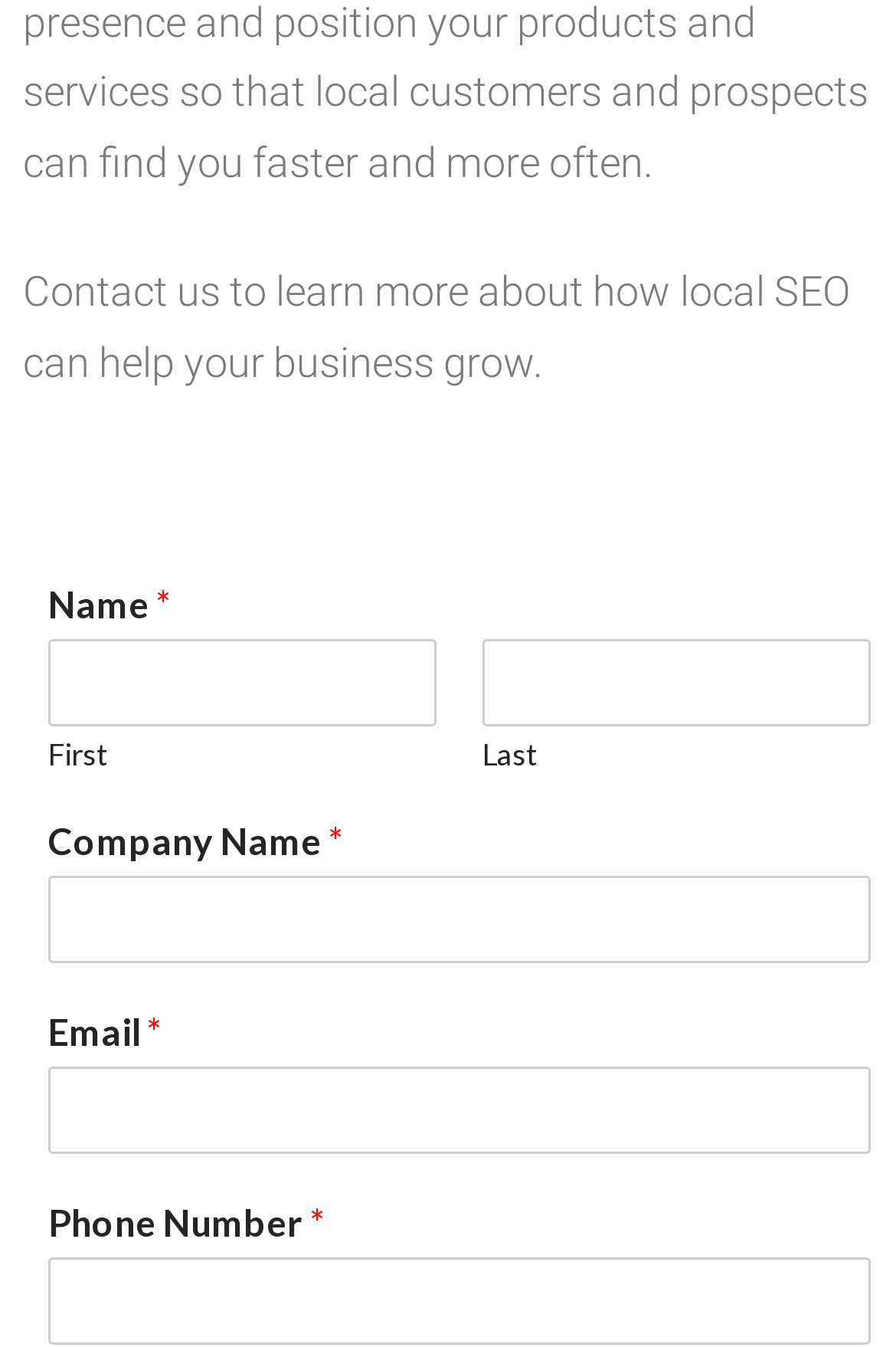Please give a succinct answer to the question in one word or phrase:
What is the label for the first input field?

Name